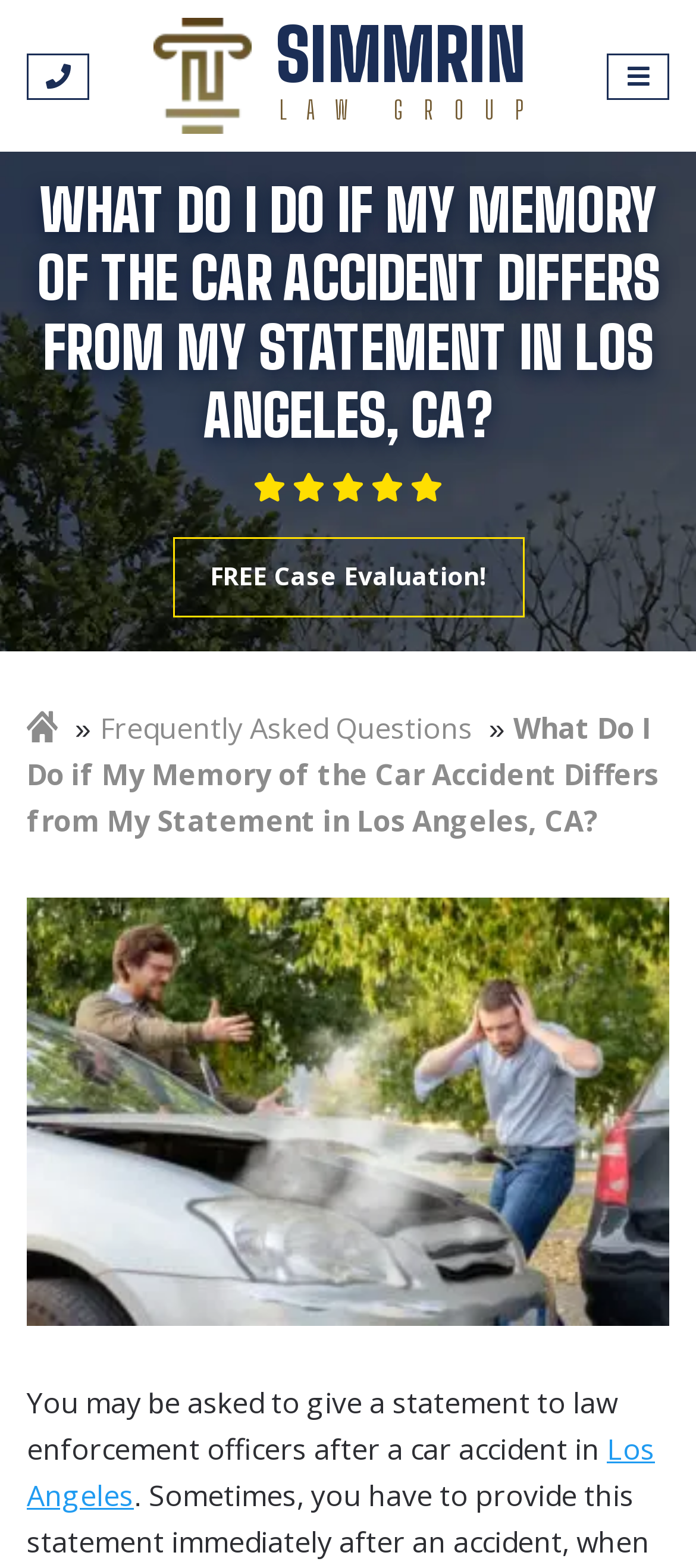Consider the image and give a detailed and elaborate answer to the question: 
What is the name of the law group?

The name of the law group can be found in the top-left corner of the webpage, where it says 'Simmrin Law SIMMRIN LAW GROUP' with an image of 'Simmrin Law' next to it.